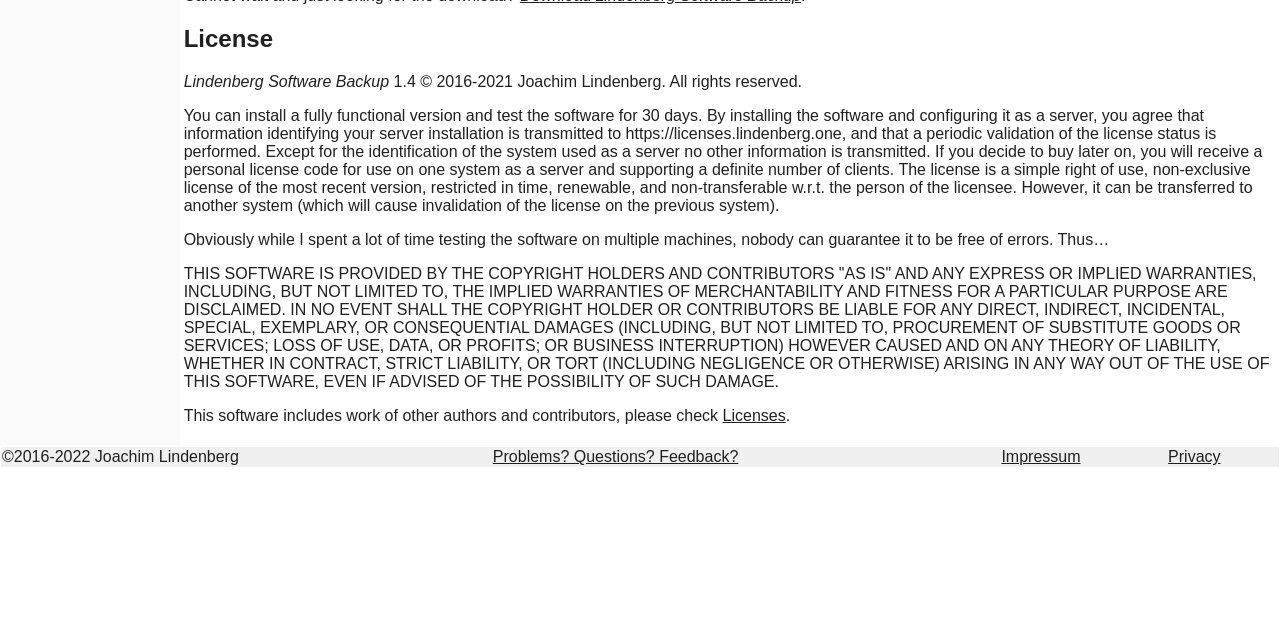Given the element description, predict the bounding box coordinates in the format (top-left x, top-left y, bottom-right x, bottom-right y), using floating point numbers between 0 and 1: Problems? Questions? Feedback?

[0.385, 0.7, 0.577, 0.727]